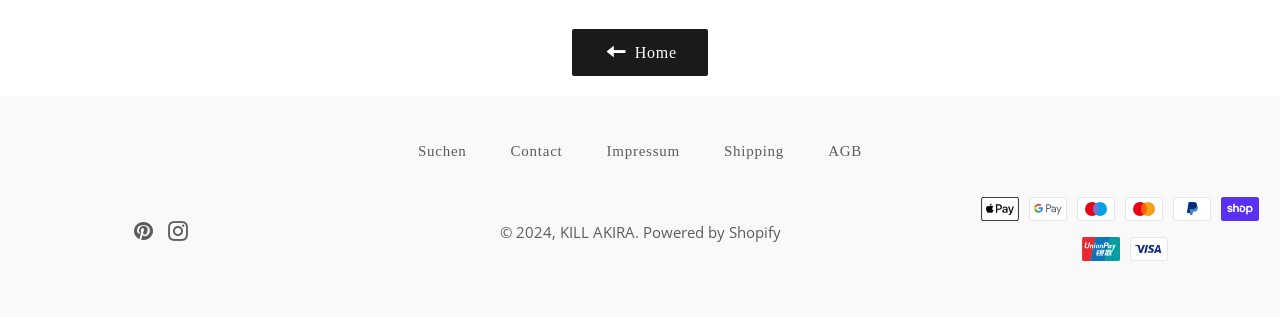Please identify the coordinates of the bounding box for the clickable region that will accomplish this instruction: "go to home page".

[0.447, 0.09, 0.553, 0.24]